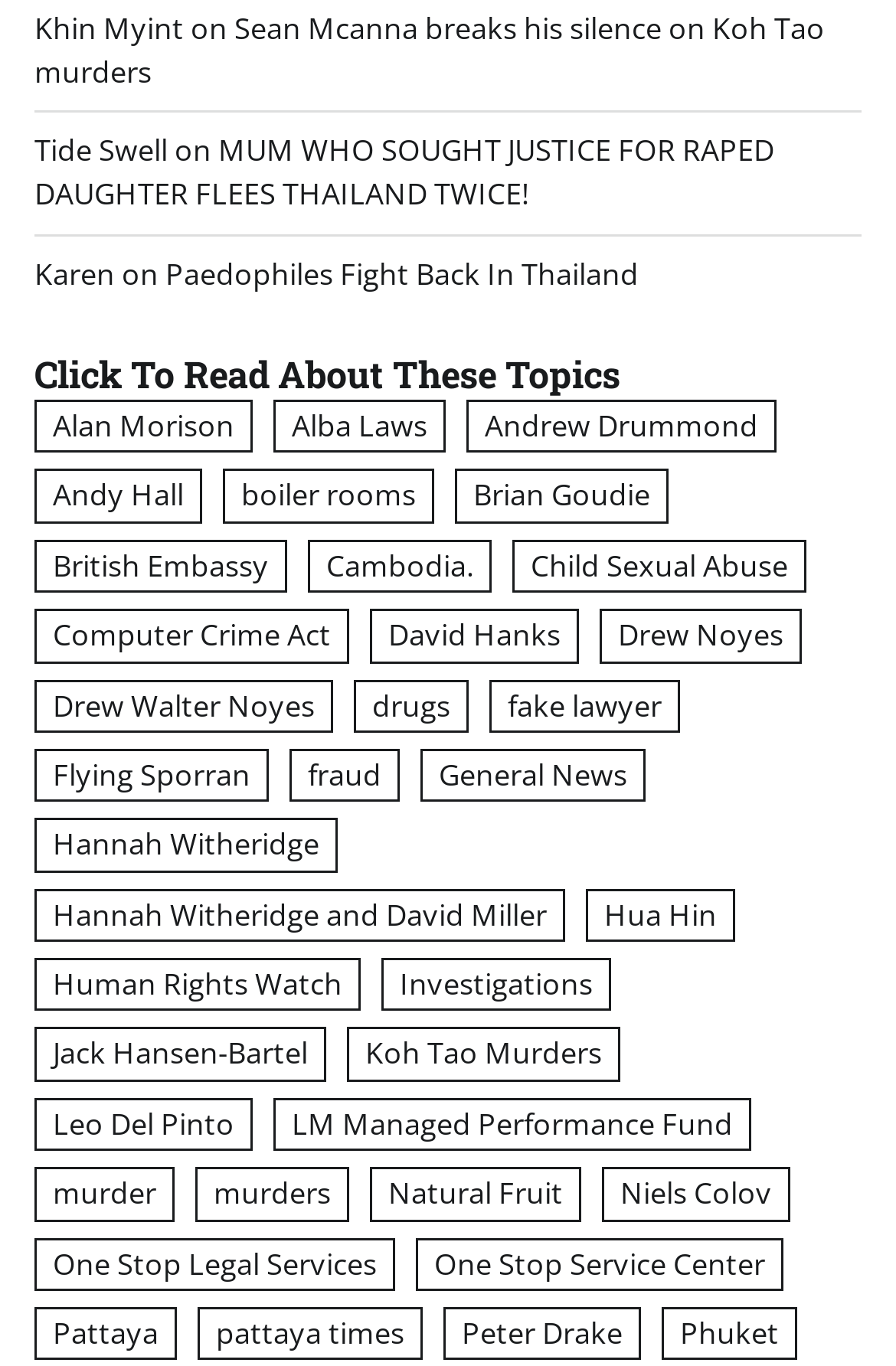Please find the bounding box coordinates of the element that you should click to achieve the following instruction: "Explore 'Pattaya' news". The coordinates should be presented as four float numbers between 0 and 1: [left, top, right, bottom].

[0.038, 0.957, 0.197, 0.996]